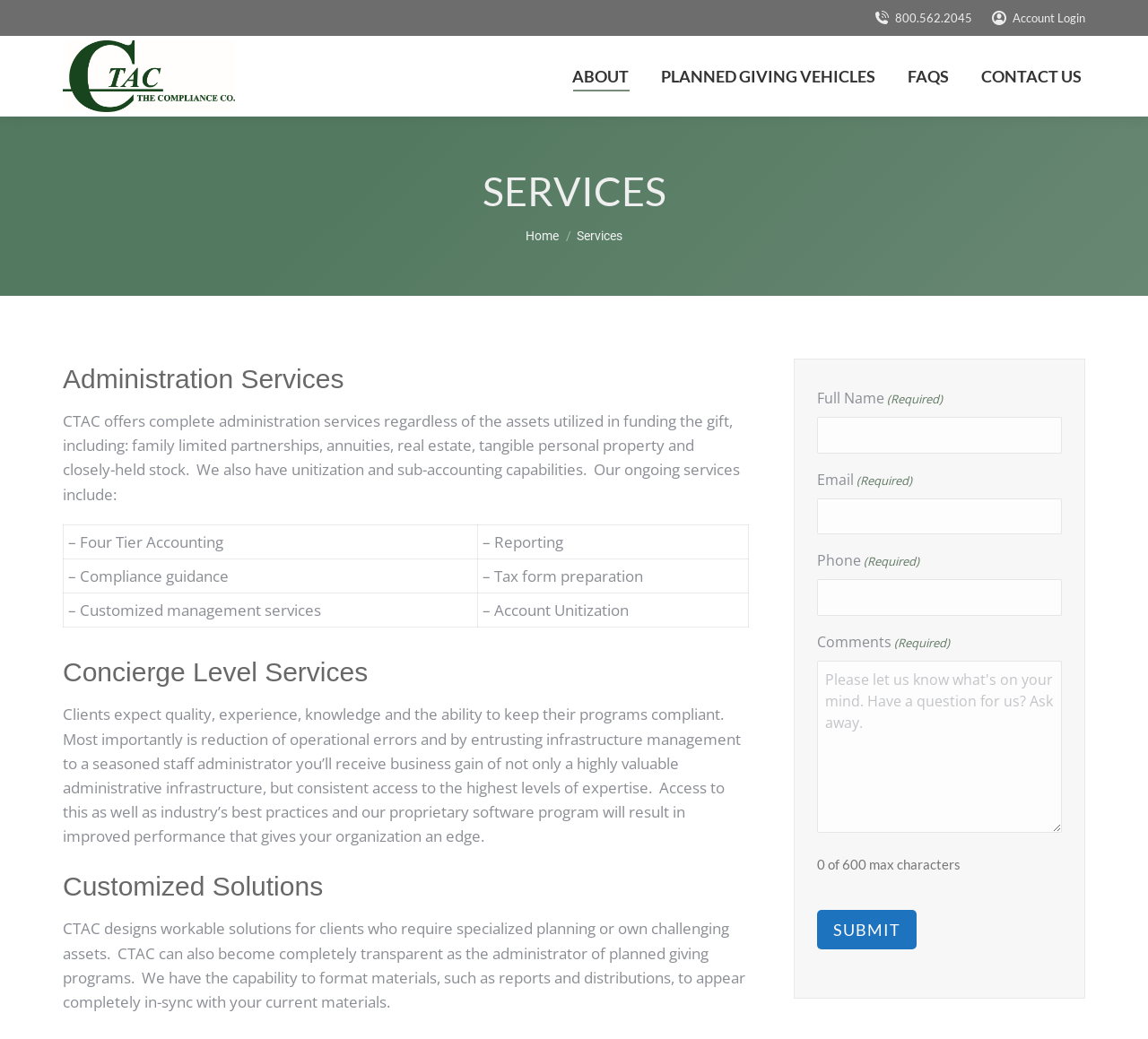Respond concisely with one word or phrase to the following query:
What is the purpose of the 'Concierge Level Services' section?

to provide quality and expertise